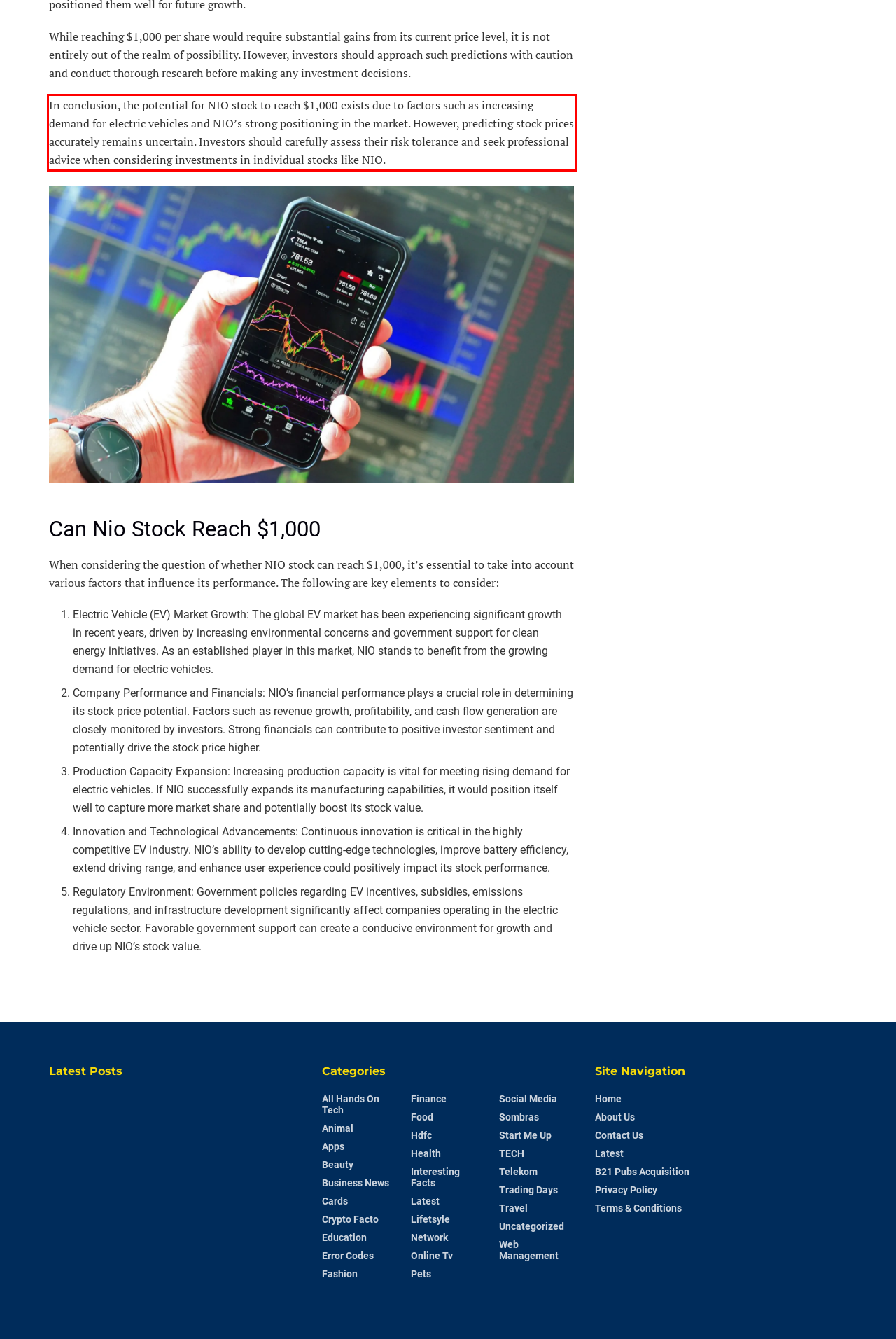Given a screenshot of a webpage containing a red bounding box, perform OCR on the text within this red bounding box and provide the text content.

In conclusion, the potential for NIO stock to reach $1,000 exists due to factors such as increasing demand for electric vehicles and NIO’s strong positioning in the market. However, predicting stock prices accurately remains uncertain. Investors should carefully assess their risk tolerance and seek professional advice when considering investments in individual stocks like NIO.